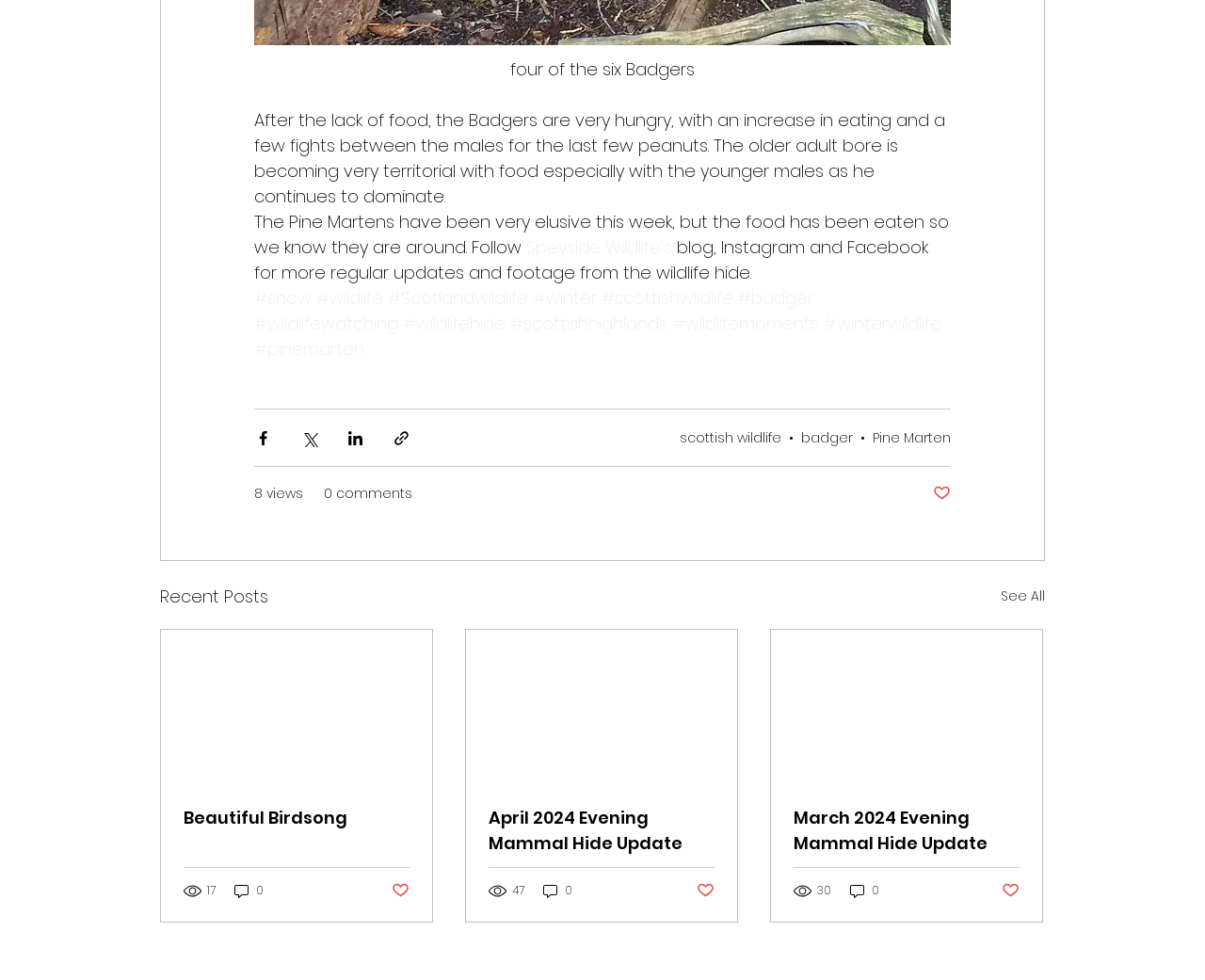Identify the bounding box coordinates necessary to click and complete the given instruction: "Like the post".

[0.774, 0.494, 0.789, 0.514]